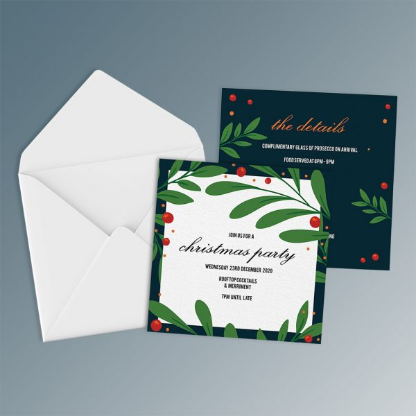Provide your answer in a single word or phrase: 
What is the color of the envelope?

white